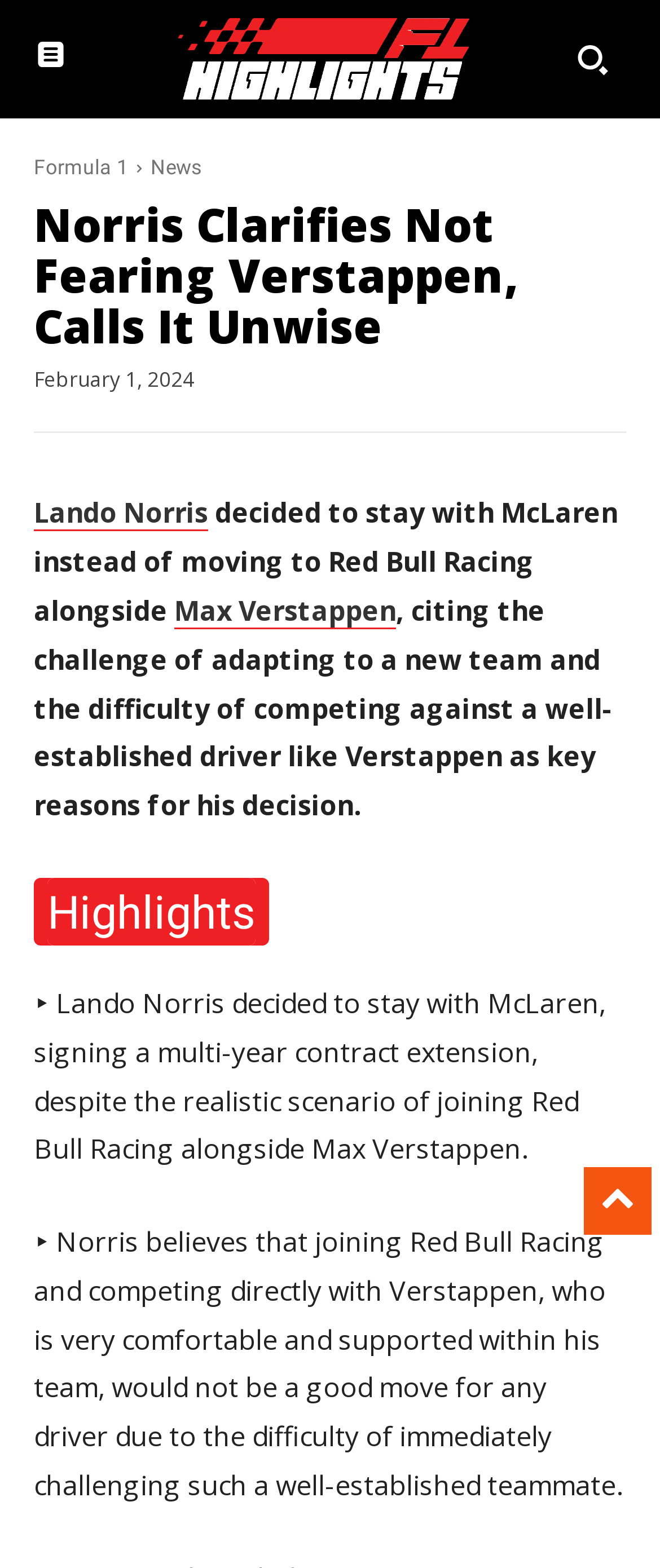Please determine the headline of the webpage and provide its content.

Norris Clarifies Not Fearing Verstappen, Calls It Unwise